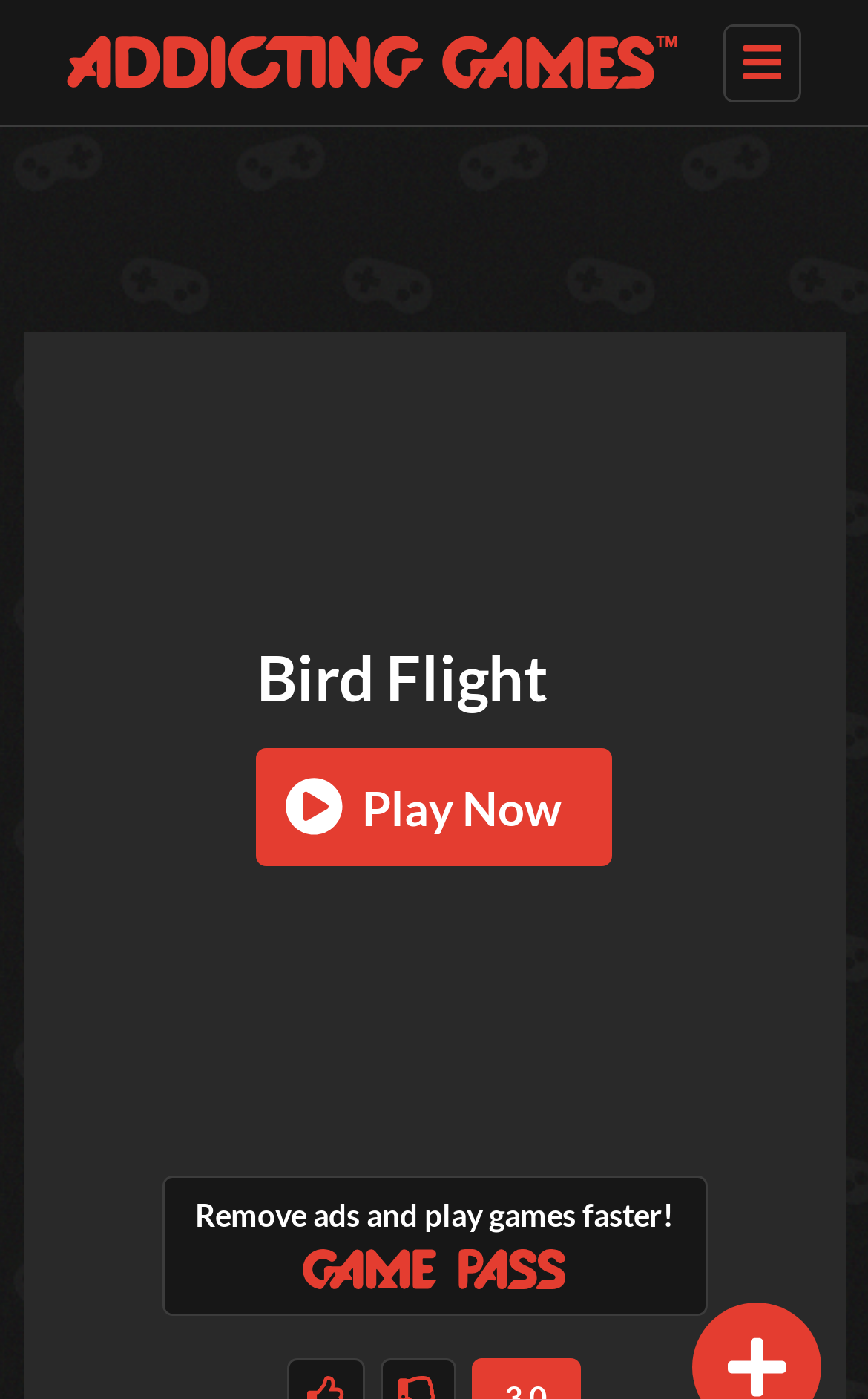What is the purpose of the 'Search' textbox?
Please provide a detailed and thorough answer to the question.

The 'Search' textbox is located near the top of the page, and it is likely used to search for specific games on the website, allowing users to quickly find and play their desired games.